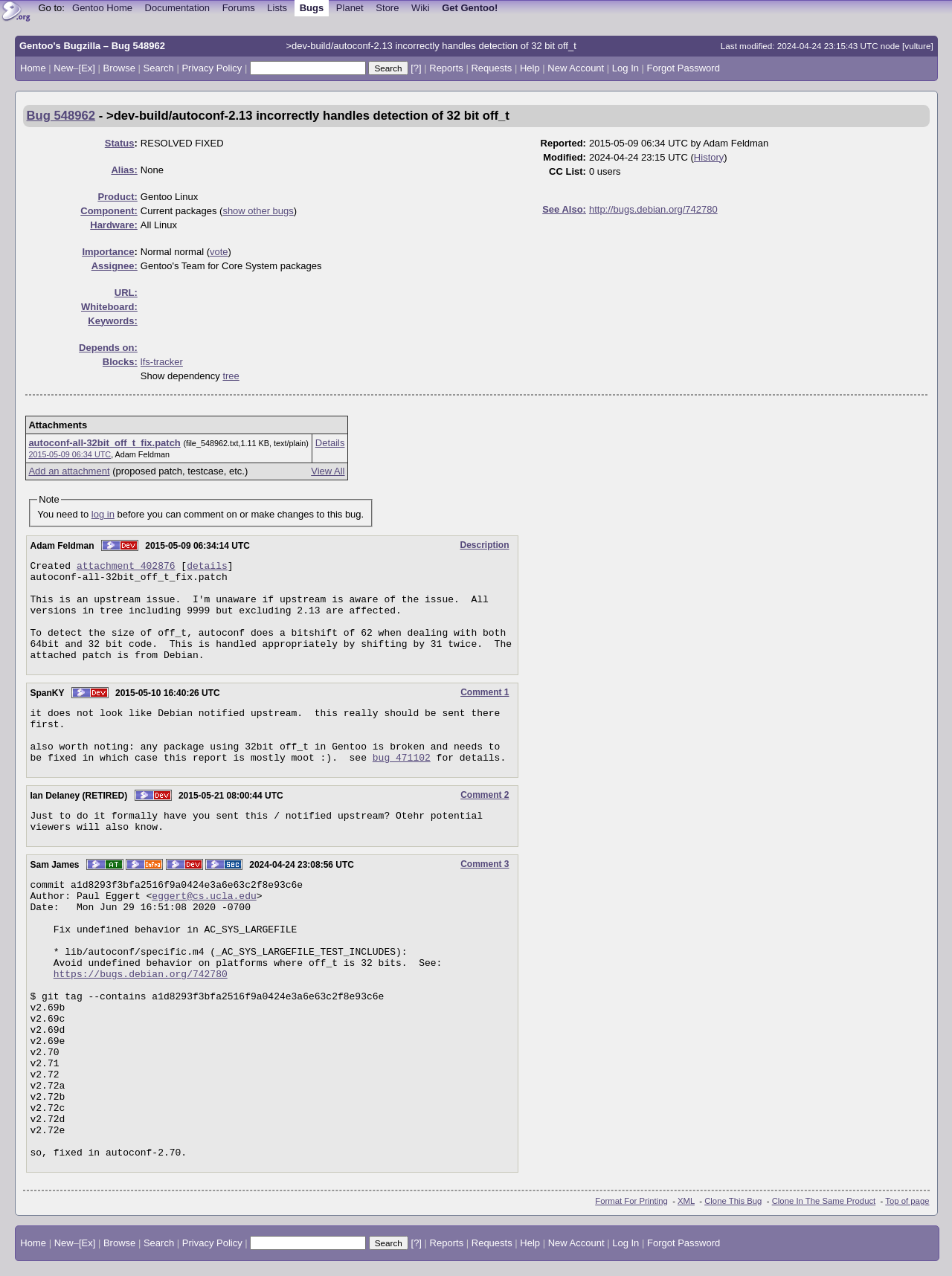Please identify the bounding box coordinates of the clickable area that will fulfill the following instruction: "Click the 'Subscribe' button". The coordinates should be in the format of four float numbers between 0 and 1, i.e., [left, top, right, bottom].

None